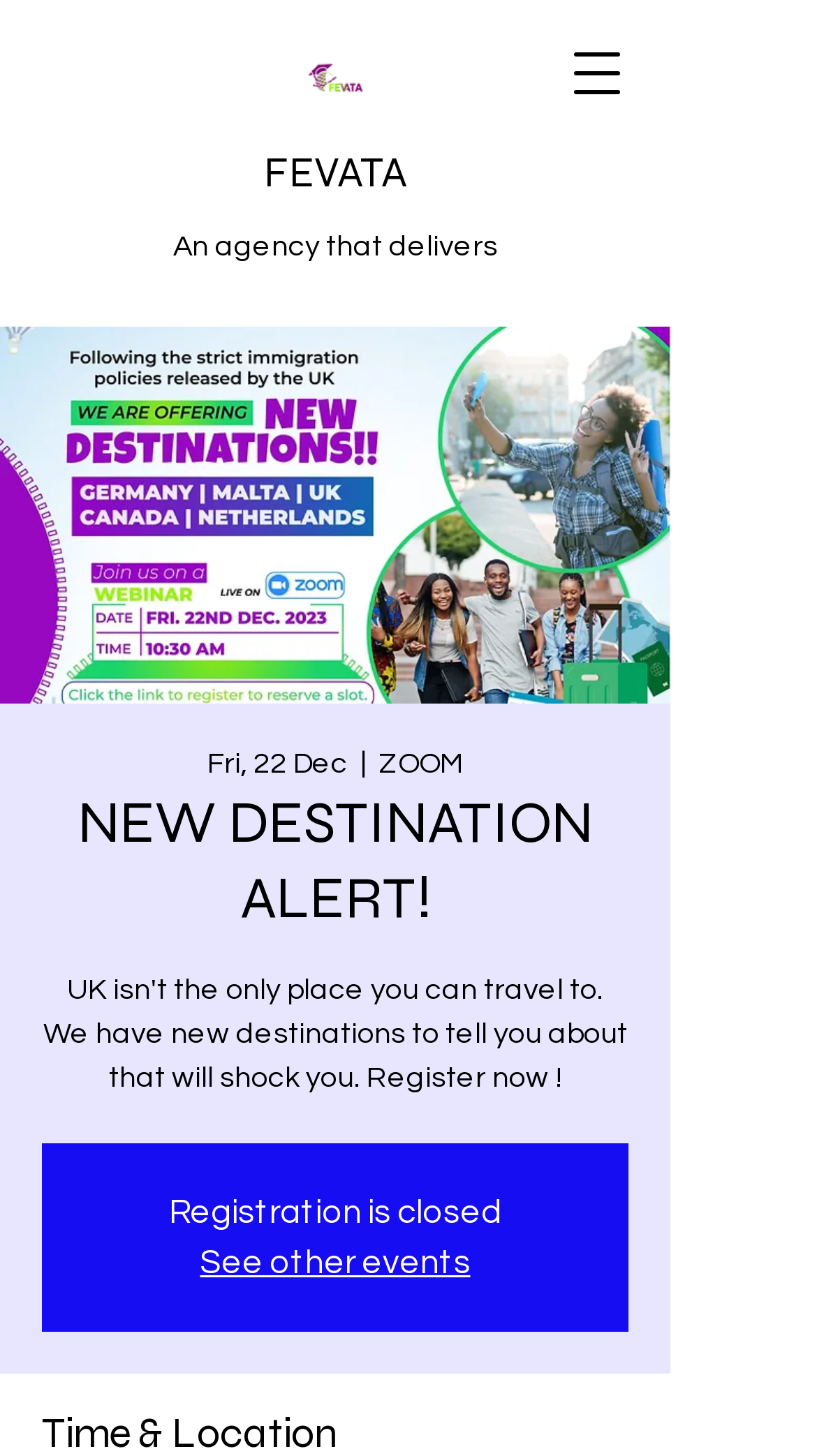Describe all the key features of the webpage in detail.

The webpage appears to be an event or travel-related page, with a prominent alert about new destinations. At the top left, there is a logo image of "fevata edu transparent.png" with the text "FEVATA" written next to it. Below the logo, there is a brief description of the agency, stating that it "delivers".

The main attraction of the page is a large banner that spans almost the entire width of the page, with a bold heading "NEW DESTINATION ALERT!" in the center. Above the heading, there is a smaller text "Fri, 22 Dec" followed by a vertical line and the text "ZOOM". The banner also contains a large image, which is not described.

Below the banner, there is a notice stating "Registration is closed". However, there is a link to "See other events" placed below the notice, suggesting that users can explore alternative options.

At the top right corner, there is a button to "Open navigation menu", which is likely to reveal more options or features when clicked. Overall, the page seems to be promoting a new travel destination and encouraging users to register or explore other events.